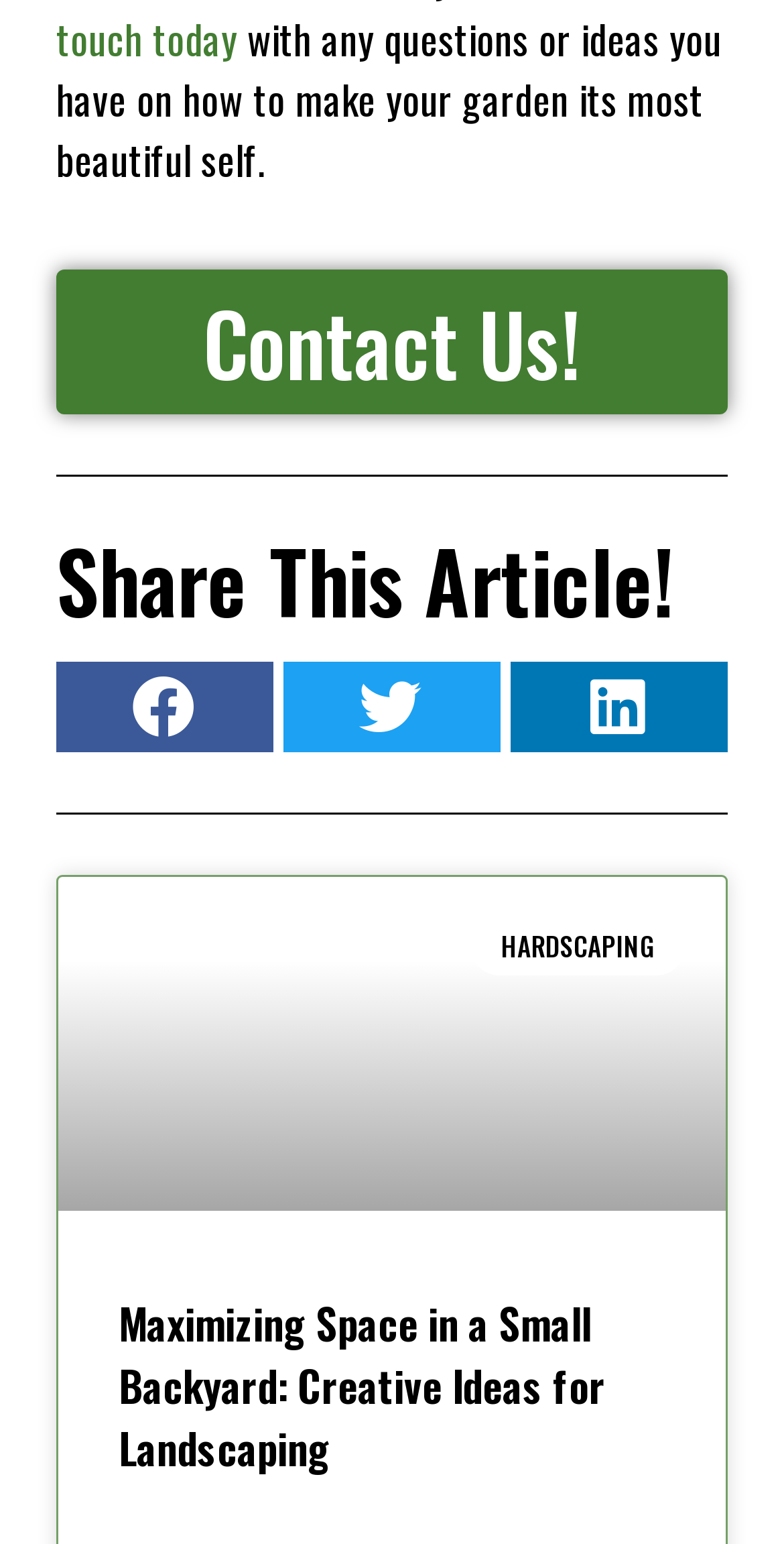What is the purpose of the buttons at the top?
Kindly answer the question with as much detail as you can.

The buttons 'Share on facebook', 'Share on twitter', and 'Share on linkedin' are located at the top of the page, indicating that their purpose is to allow users to share the article on various social media platforms.